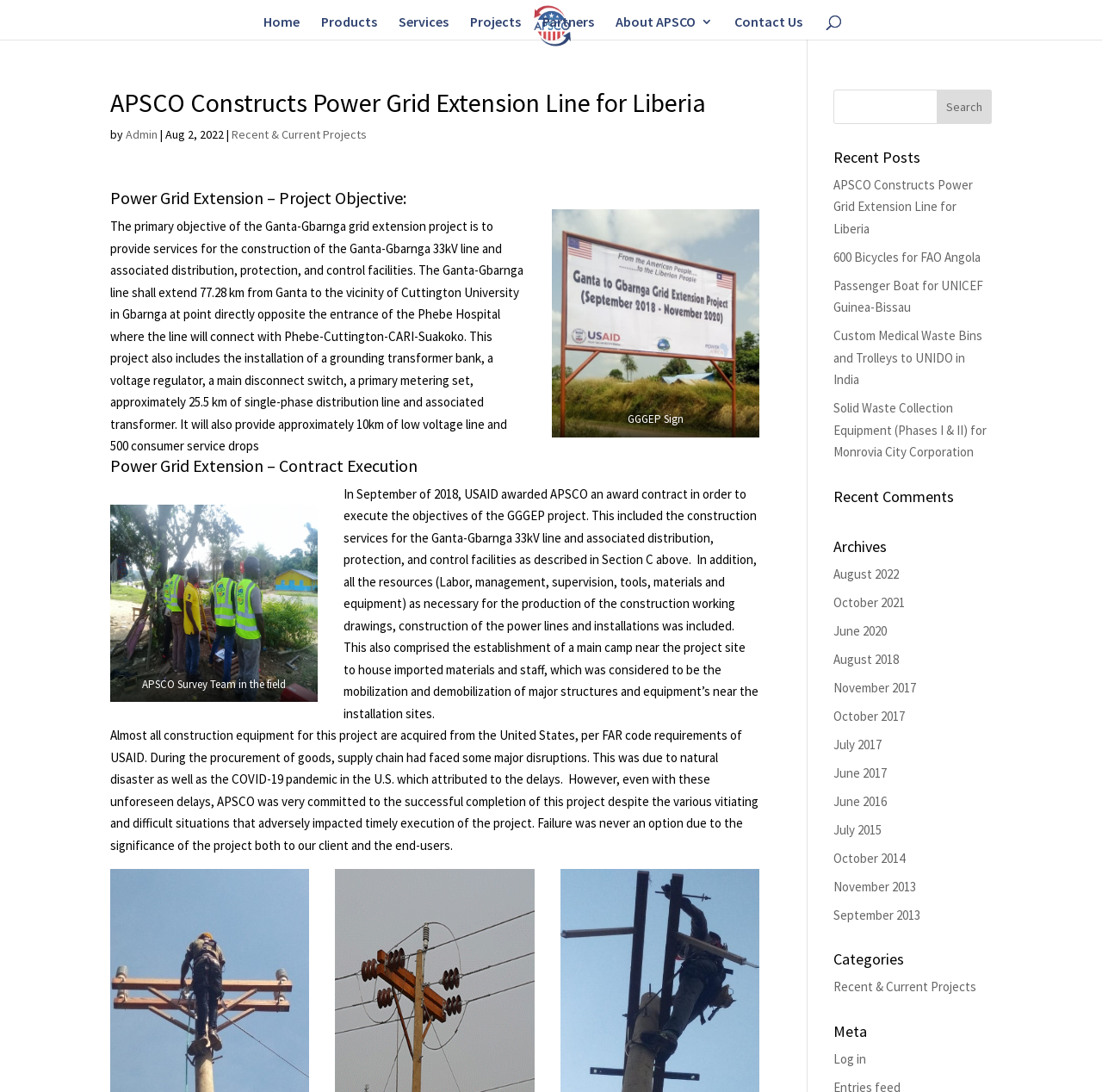Consider the image and give a detailed and elaborate answer to the question: 
How many kilometers of single-phase distribution line will be installed by this project?

The project description states that this project includes the installation of approximately 25.5 km of single-phase distribution line and associated transformer.